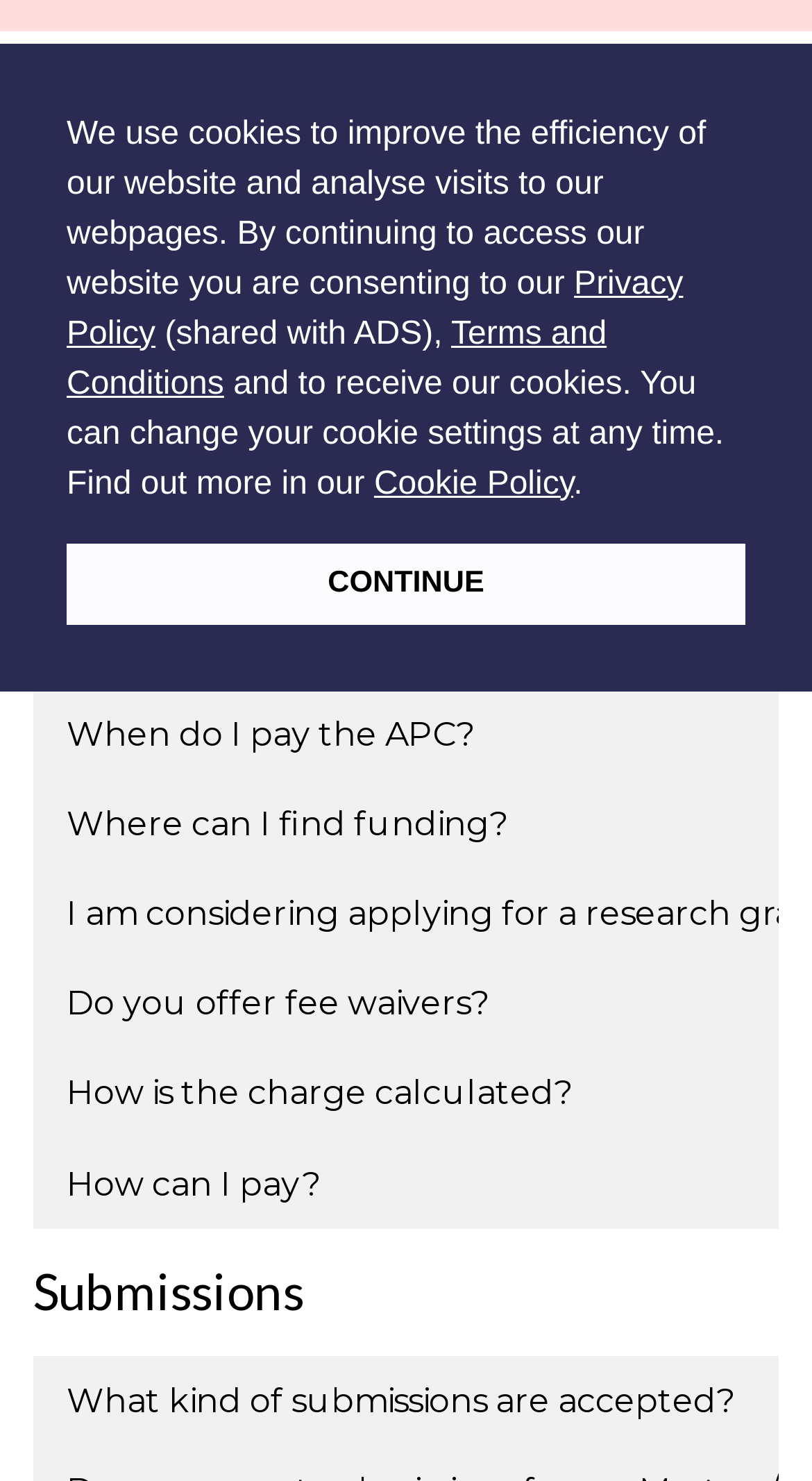Find the bounding box coordinates for the UI element whose description is: "Home". The coordinates should be four float numbers between 0 and 1, in the format [left, top, right, bottom].

None